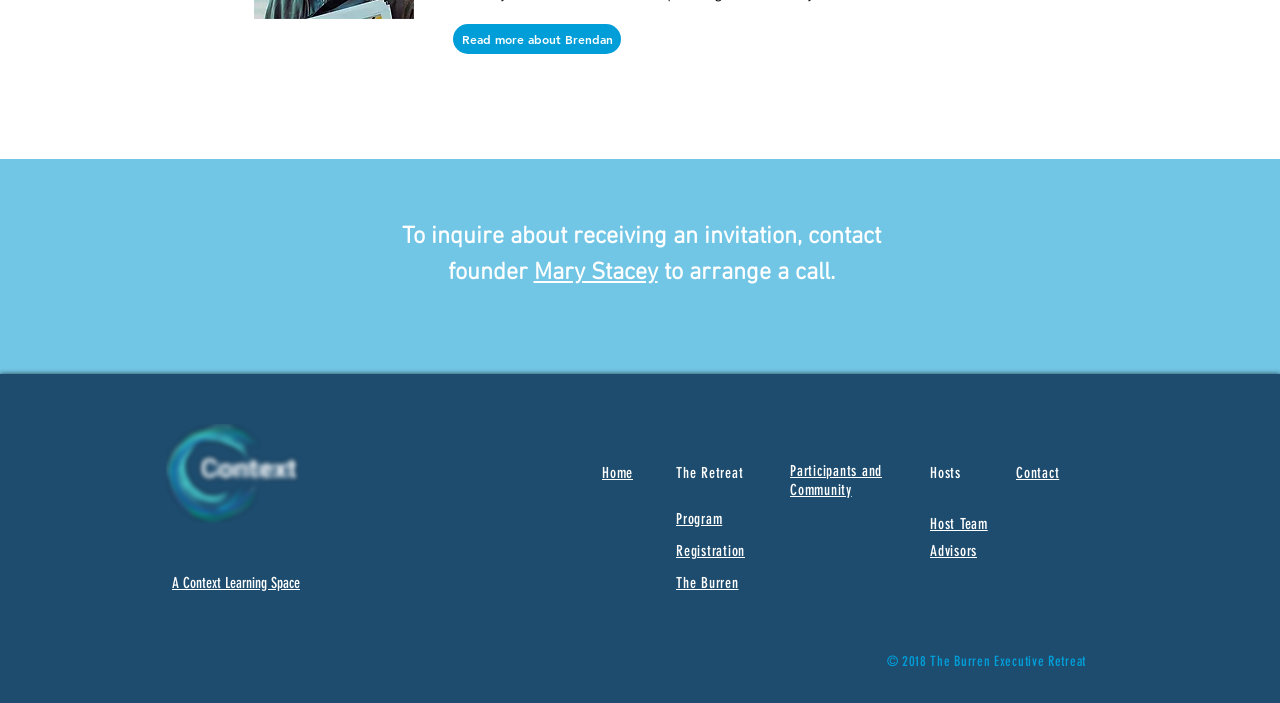Please find the bounding box coordinates of the element that you should click to achieve the following instruction: "Read more about Brendan". The coordinates should be presented as four float numbers between 0 and 1: [left, top, right, bottom].

[0.354, 0.034, 0.485, 0.077]